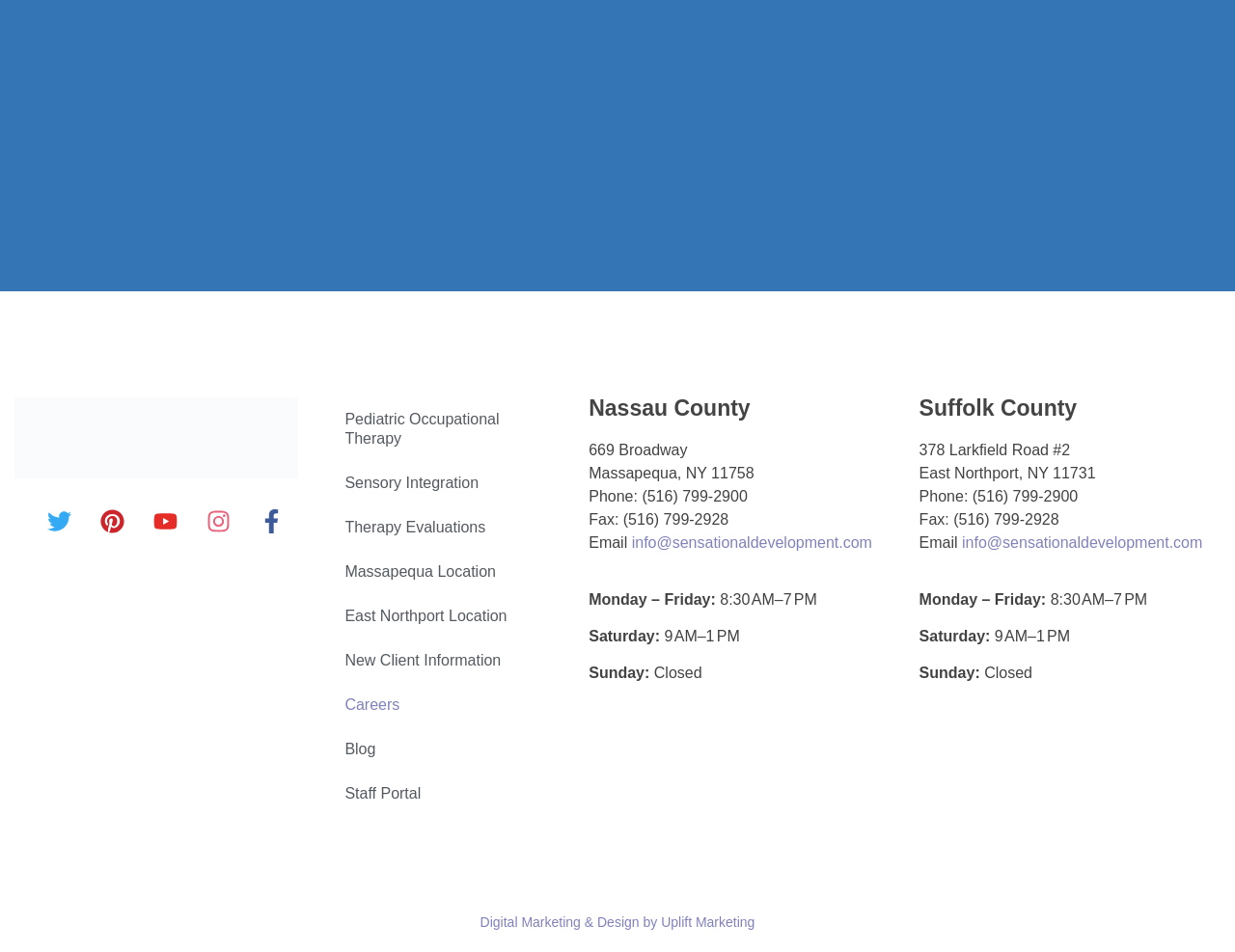Determine the bounding box coordinates of the clickable element necessary to fulfill the instruction: "Visit Twitter". Provide the coordinates as four float numbers within the 0 to 1 range, i.e., [left, top, right, bottom].

[0.028, 0.522, 0.067, 0.573]